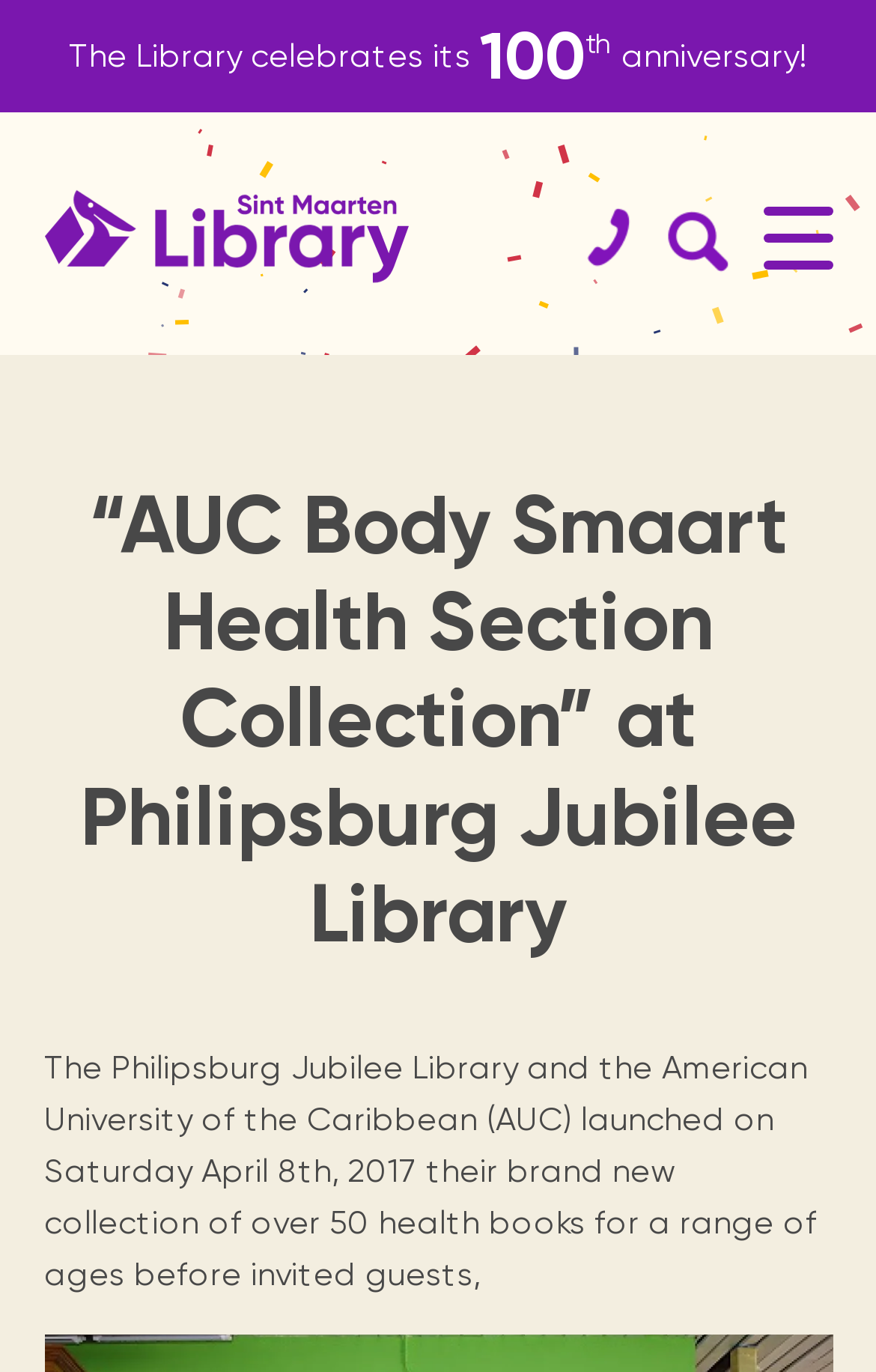What is the purpose of the 'Search Form' link?
Please provide a comprehensive answer based on the details in the screenshot.

I inferred the purpose of the 'Search Form' link by its name and its position on the webpage, which suggests that it is a tool for users to search the library's collections.